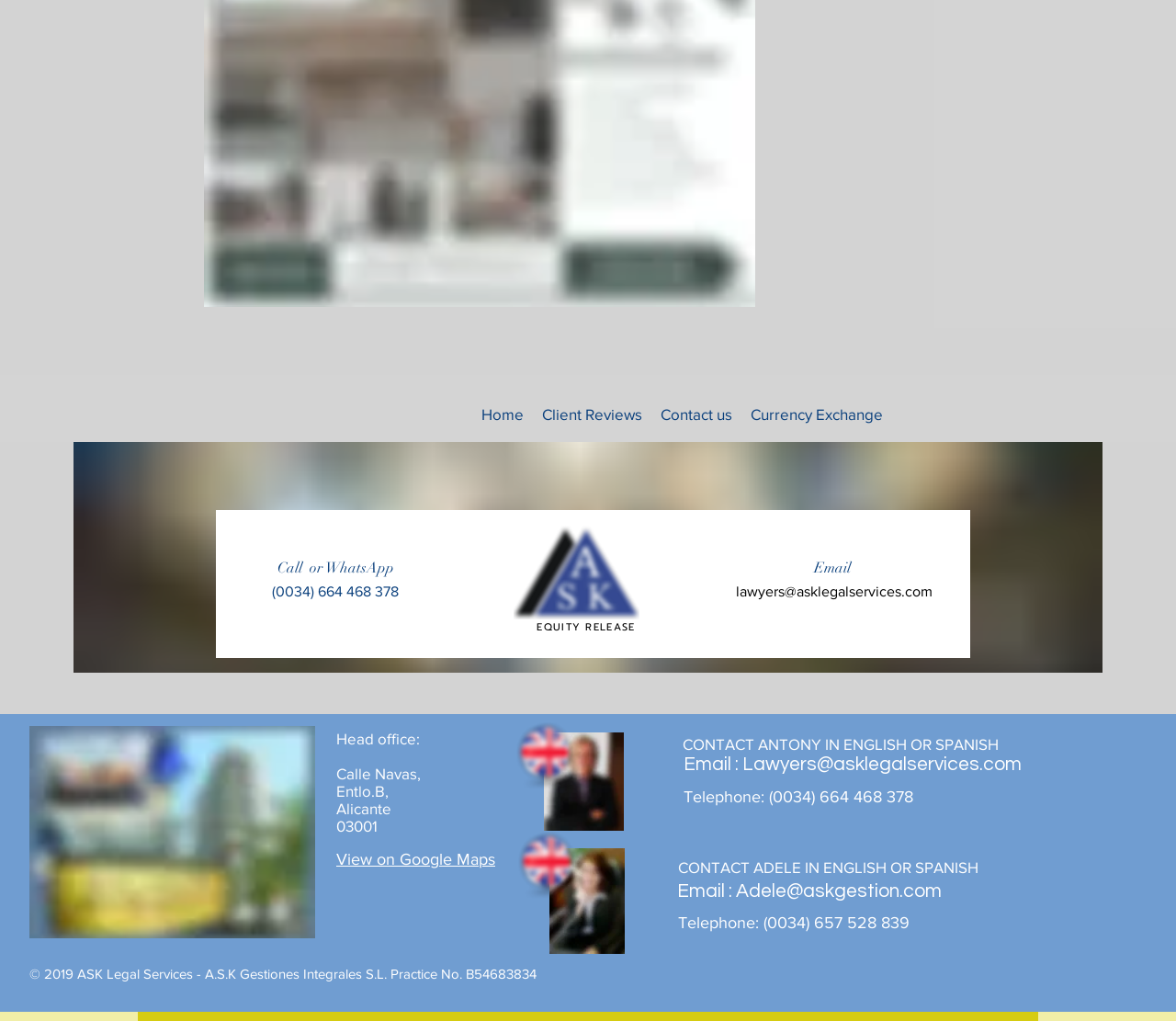What is the phone number to call or WhatsApp?
Please respond to the question with a detailed and informative answer.

The phone number to call or WhatsApp can be found in the middle of the webpage, where it says 'Call or WhatsApp' followed by the phone number '(0034) 664 468 378'. This is likely the contact information for the law firm.